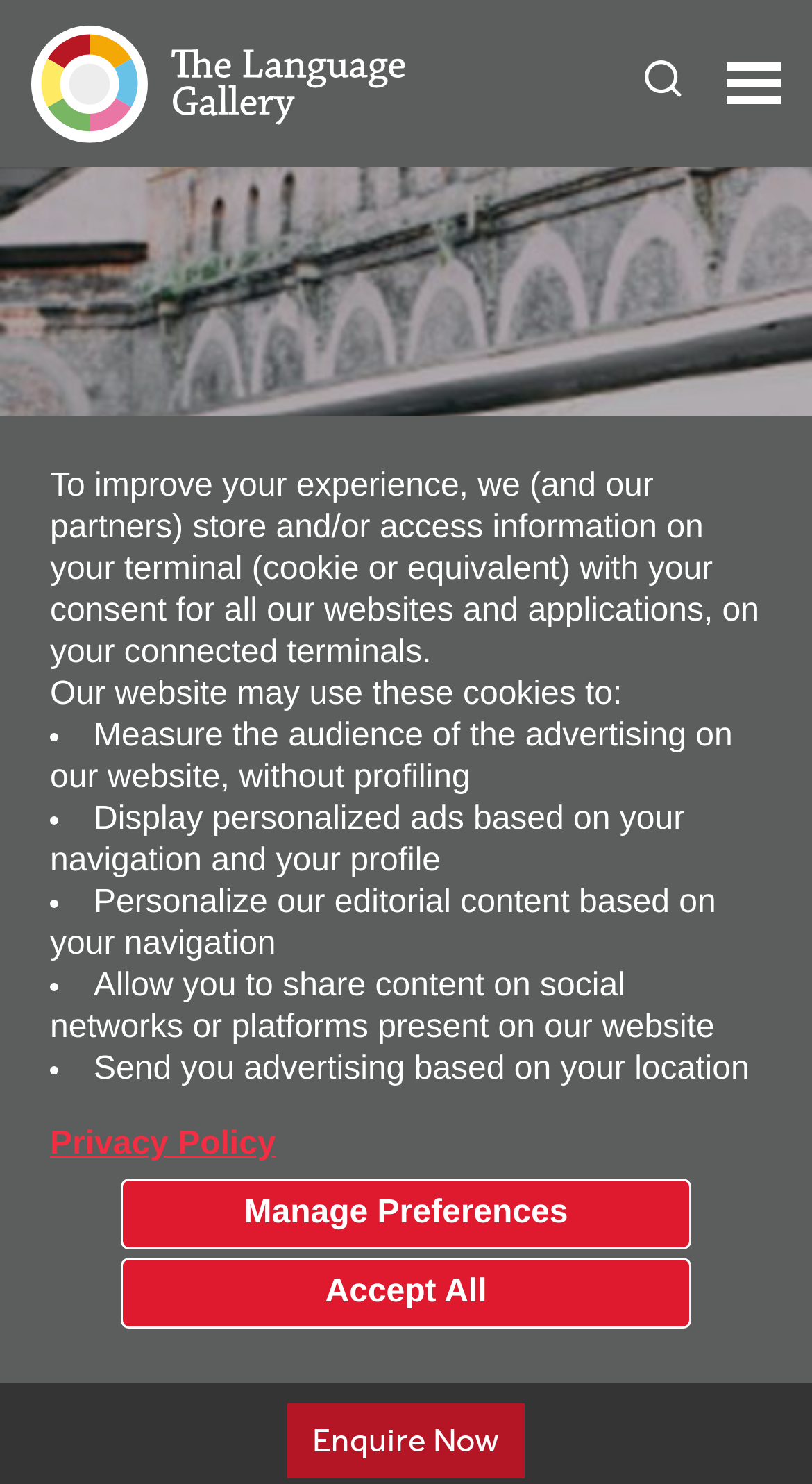What is the function of the 'Live chat' button?
Carefully examine the image and provide a detailed answer to the question.

I inferred this answer by looking at the text 'Live chat:' which suggests that the button is used to initiate a live chat, possibly with a customer support representative.